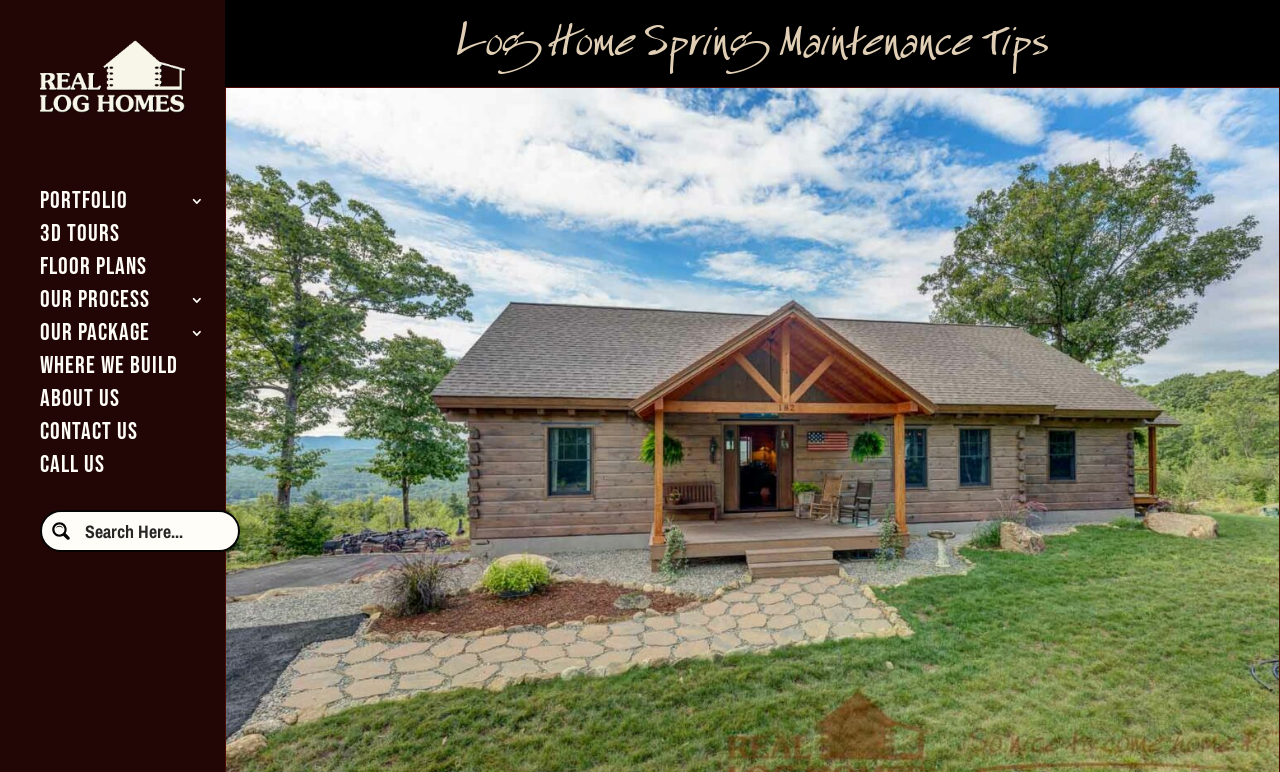Provide a brief response to the question below using one word or phrase:
What is the name of the company?

Real Log Homes